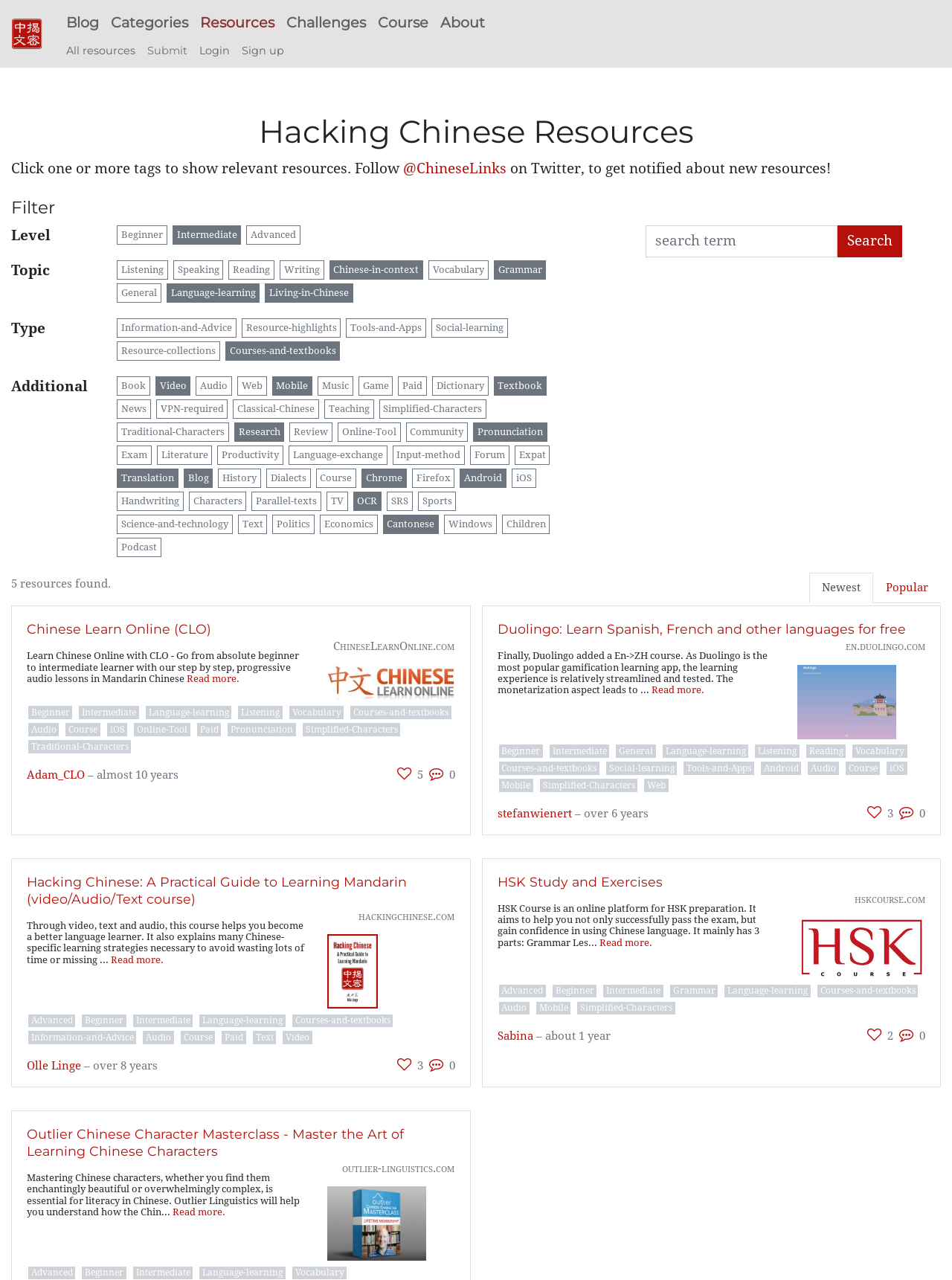What is the first topic listed under the 'Topic' category?
Based on the image, answer the question with as much detail as possible.

I looked at the topics listed under the 'Topic' category and found that the first topic is 'Listening', which is a link.